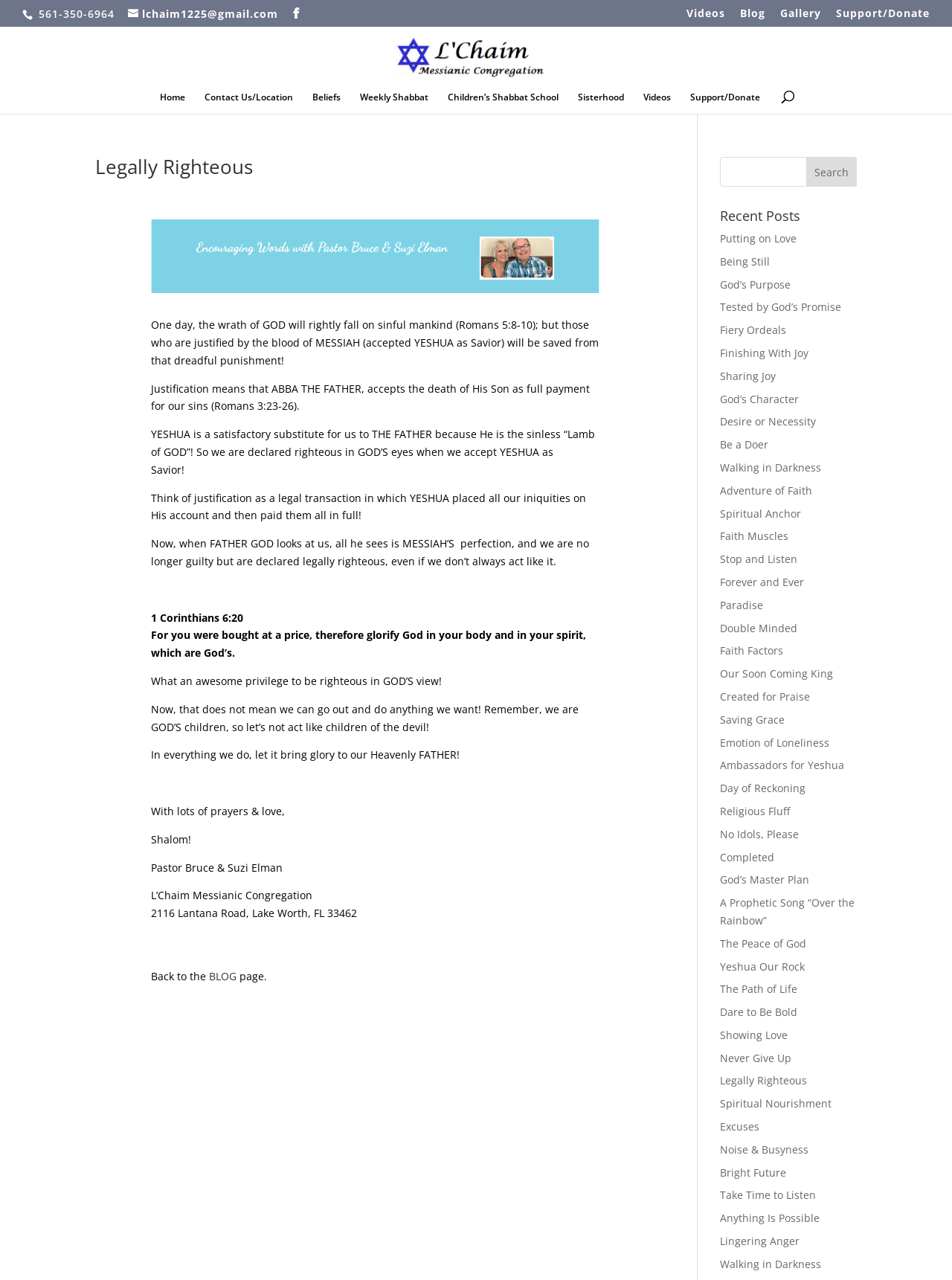Find the bounding box coordinates for the area that must be clicked to perform this action: "Visit the 'Blog' page".

[0.777, 0.006, 0.804, 0.02]